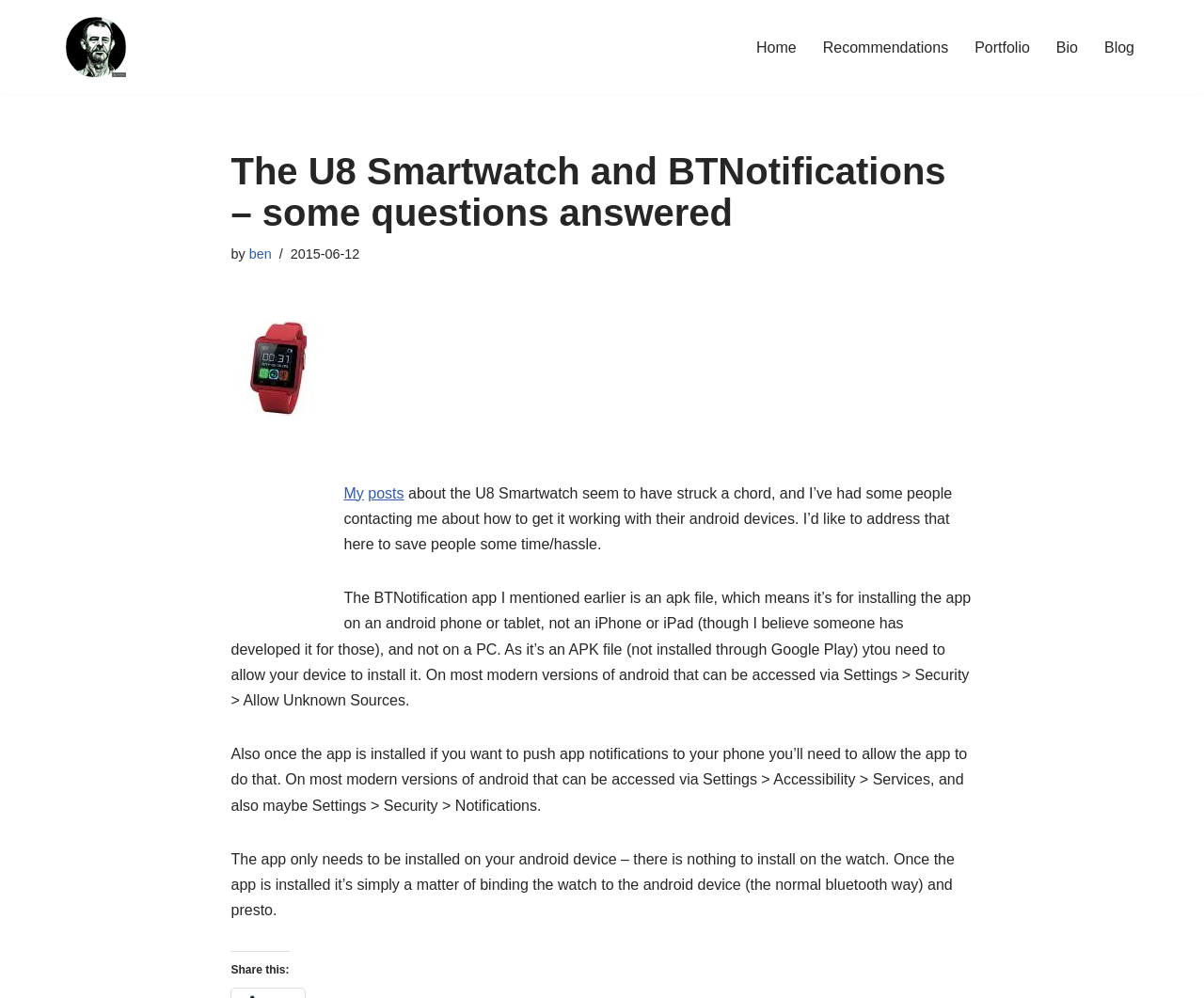Identify the bounding box coordinates of the element to click to follow this instruction: 'Click on 'ben''. Ensure the coordinates are four float values between 0 and 1, provided as [left, top, right, bottom].

[0.207, 0.247, 0.226, 0.262]